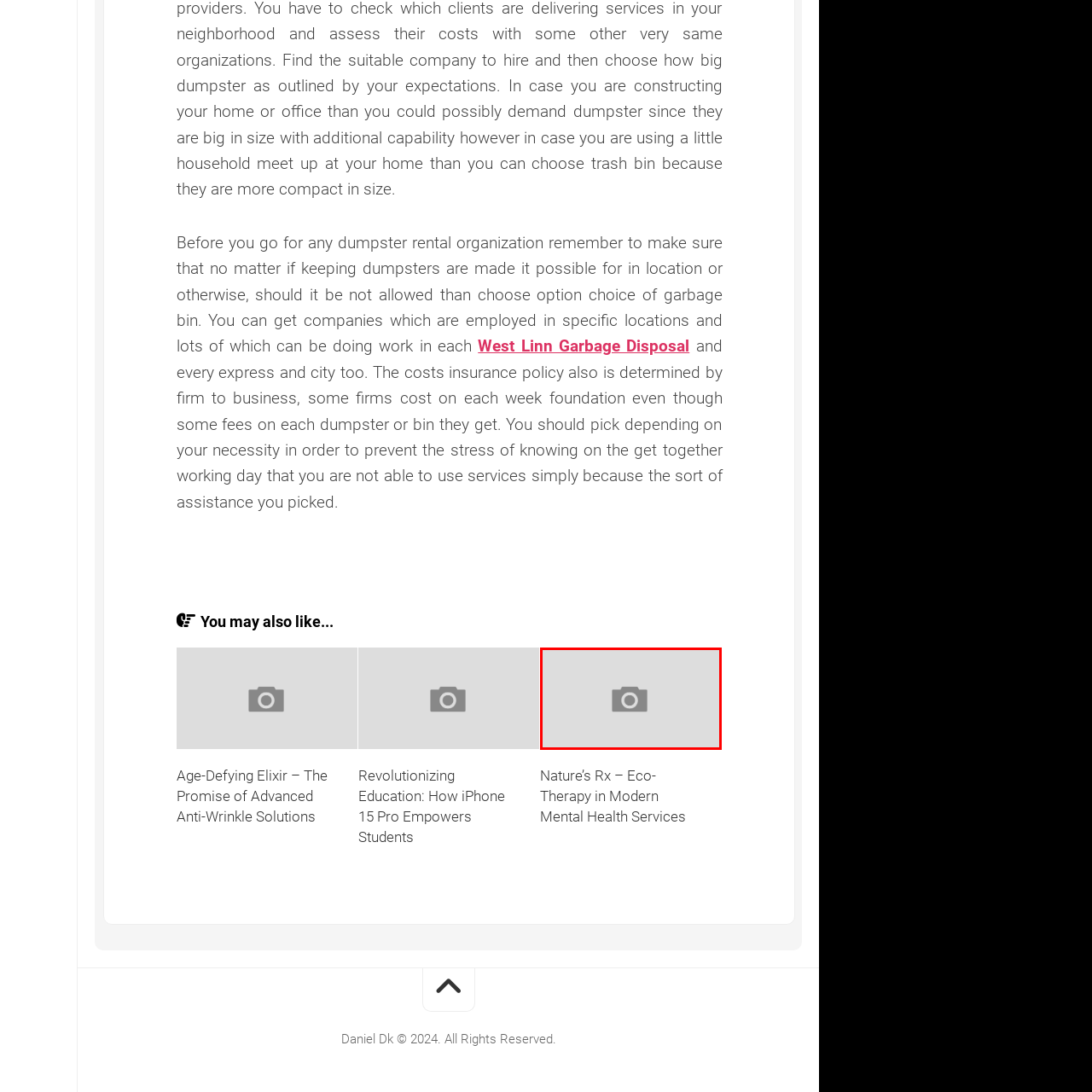Analyze the picture enclosed by the red bounding box and provide a single-word or phrase answer to this question:
What aspect of health is the article focused on?

Mental health